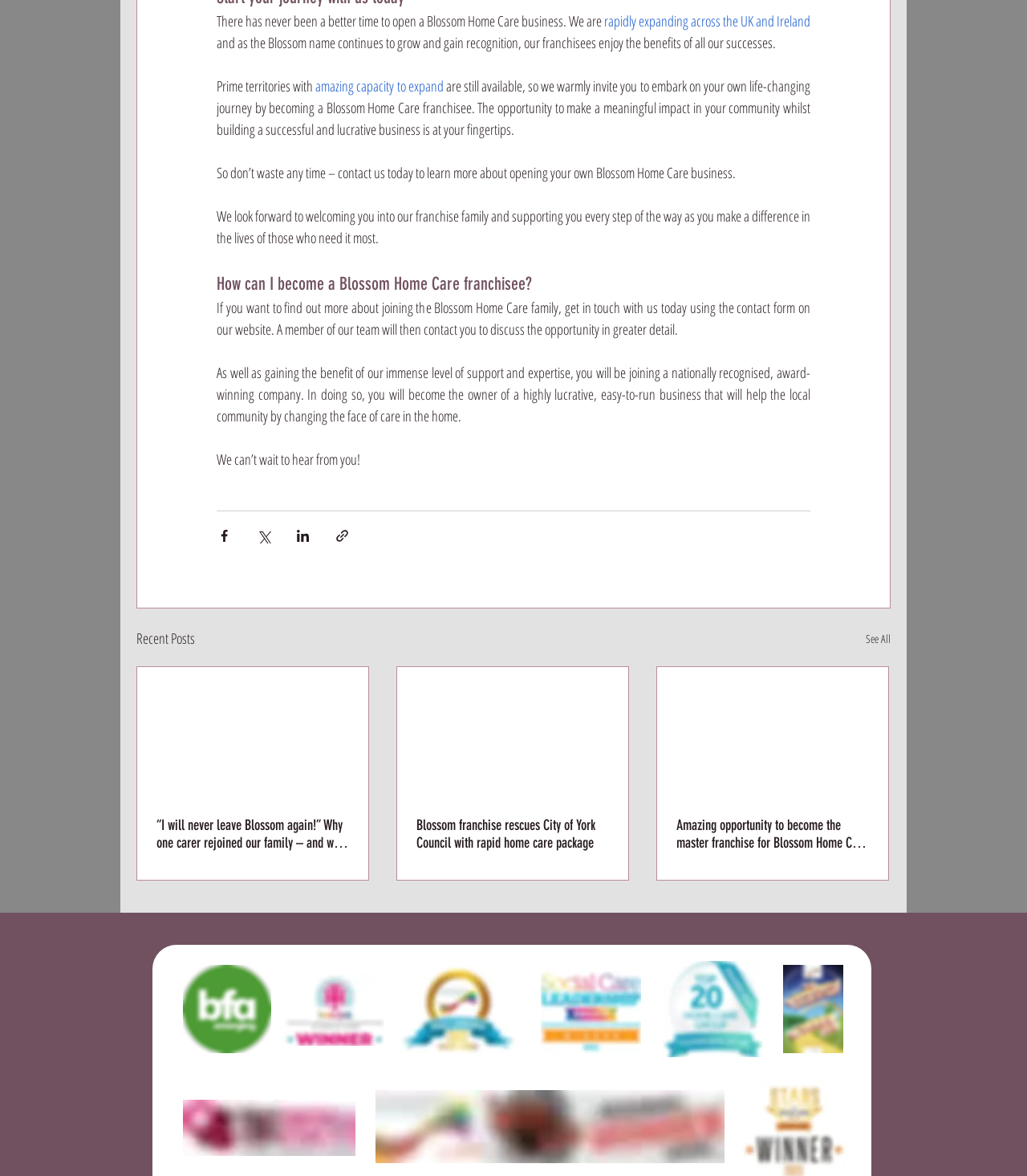How many recent posts are displayed on the webpage?
Answer with a single word or short phrase according to what you see in the image.

3